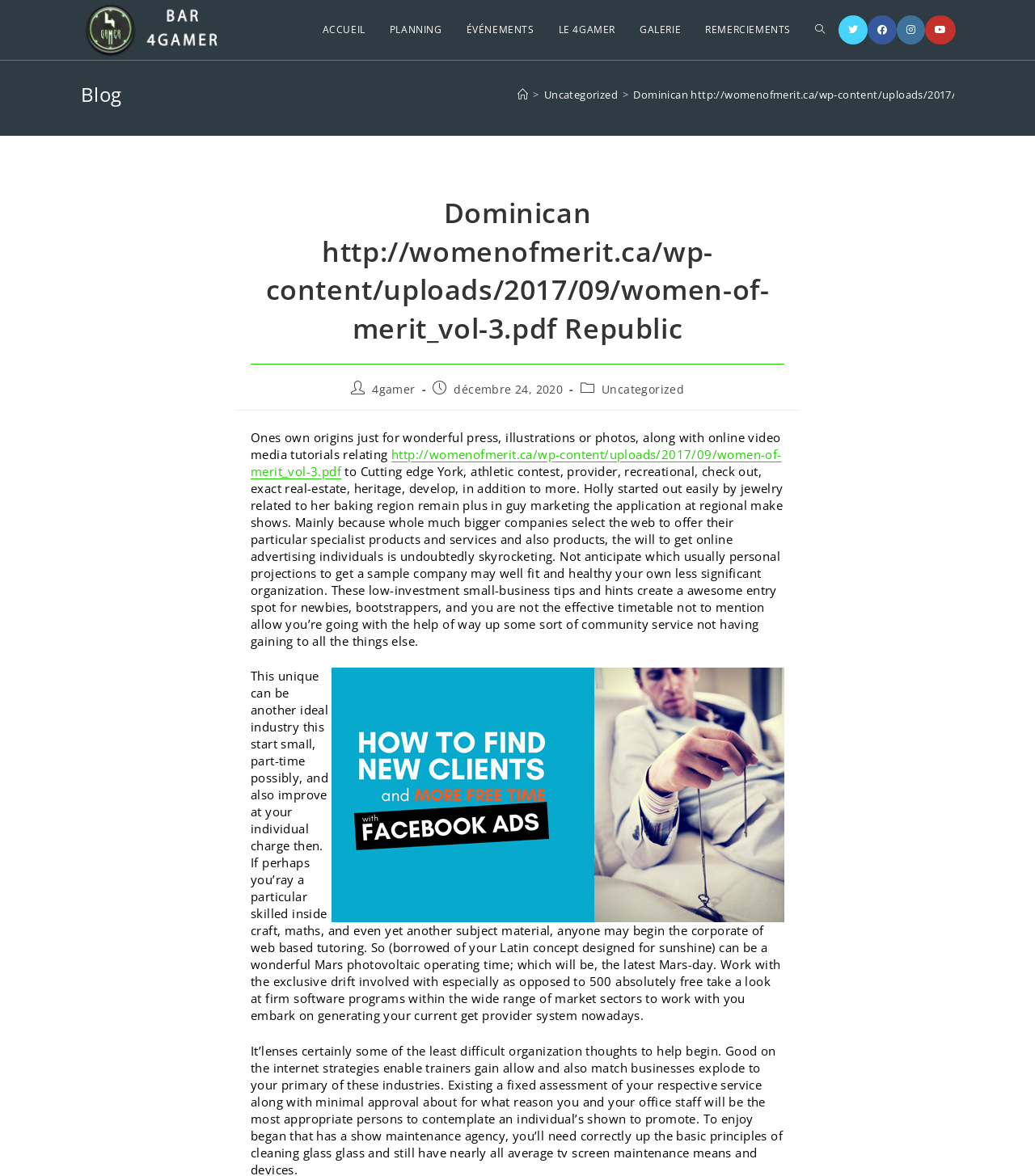What is the category of the post?
Based on the image, respond with a single word or phrase.

Uncategorized